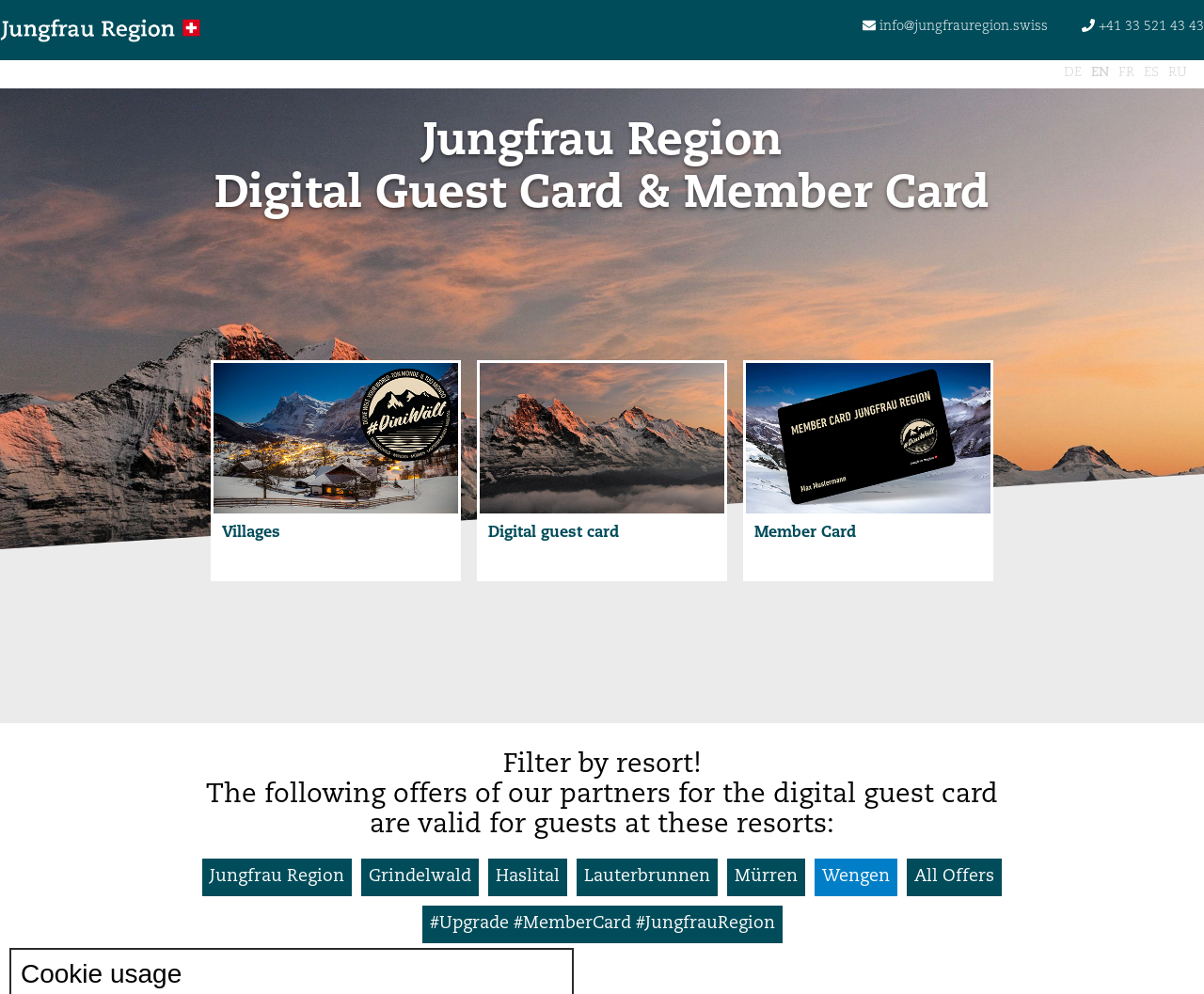Explain the webpage's layout and main content in detail.

The webpage is about the Jungfrau Region's digital guest card, which offers various attractive deals for guests in Grindelwald, Wengen, Mürren, and the Haslital region. 

At the top of the page, there is a logo of the Jungfrau Region, followed by contact information, including an email address and phone number. Below this, there are links to switch between different languages, such as German, English, French, Spanish, and Russian.

The main content of the page is divided into three sections, each with a heading and a table layout. The first section is about the digital guest card and member card, with images and links to more information. The second section is about Ferienorte Villages, with an image and a link to more information. The third section is about the member card Jungfrau Region, with an image and a link to more information.

Below these sections, there is a filter option to search for offers by resort, with a list of resorts including Jungfrau Region, Grindelwald, Haslital, Lauterbrunnen, Mürren, and Wengen. Each resort is a clickable link. There is also a link to view all offers.

At the very bottom of the page, there is a heading about cookie usage.